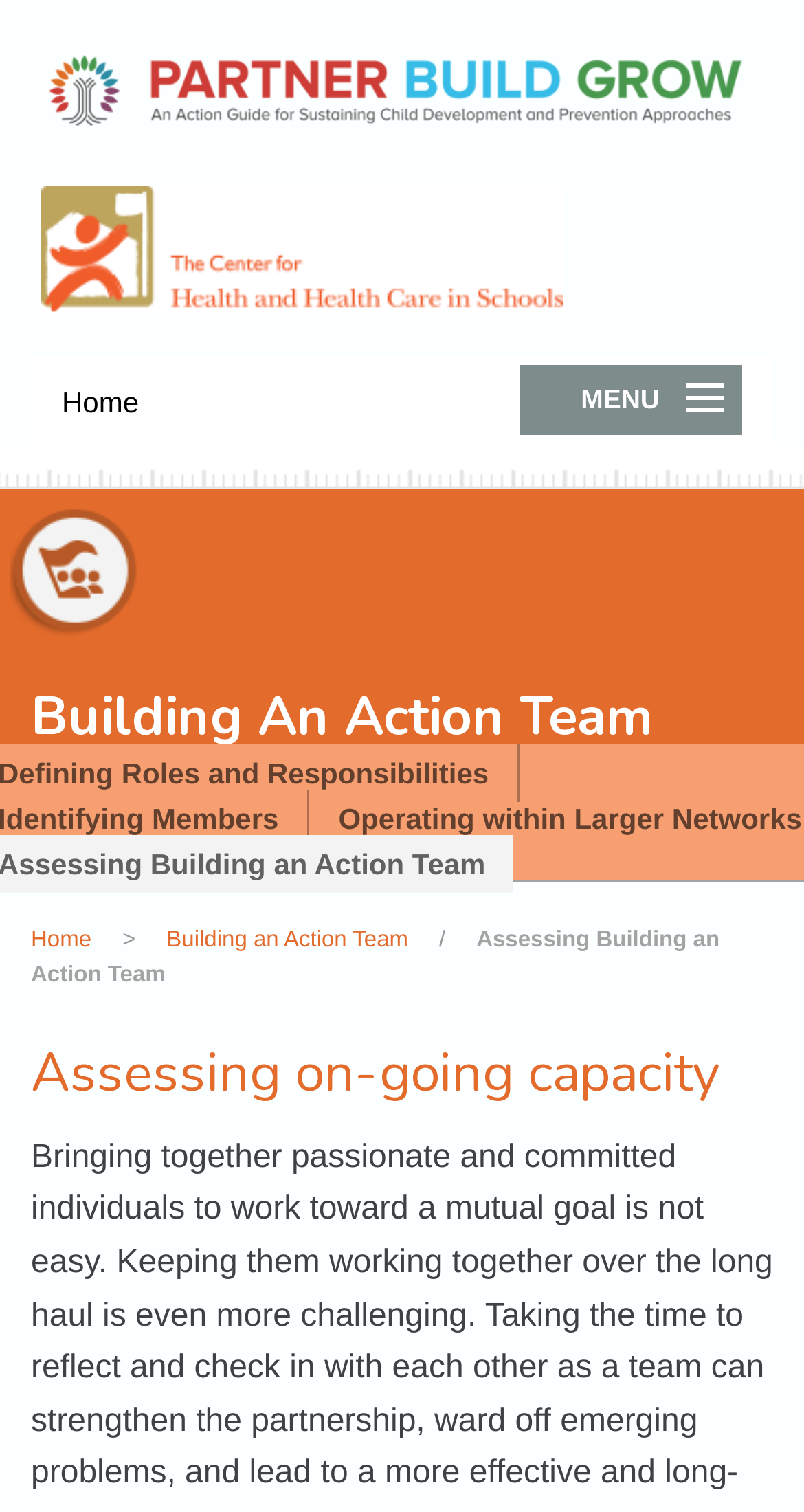Answer the following inquiry with a single word or phrase:
What is the purpose of the 'Back' headings?

Navigation